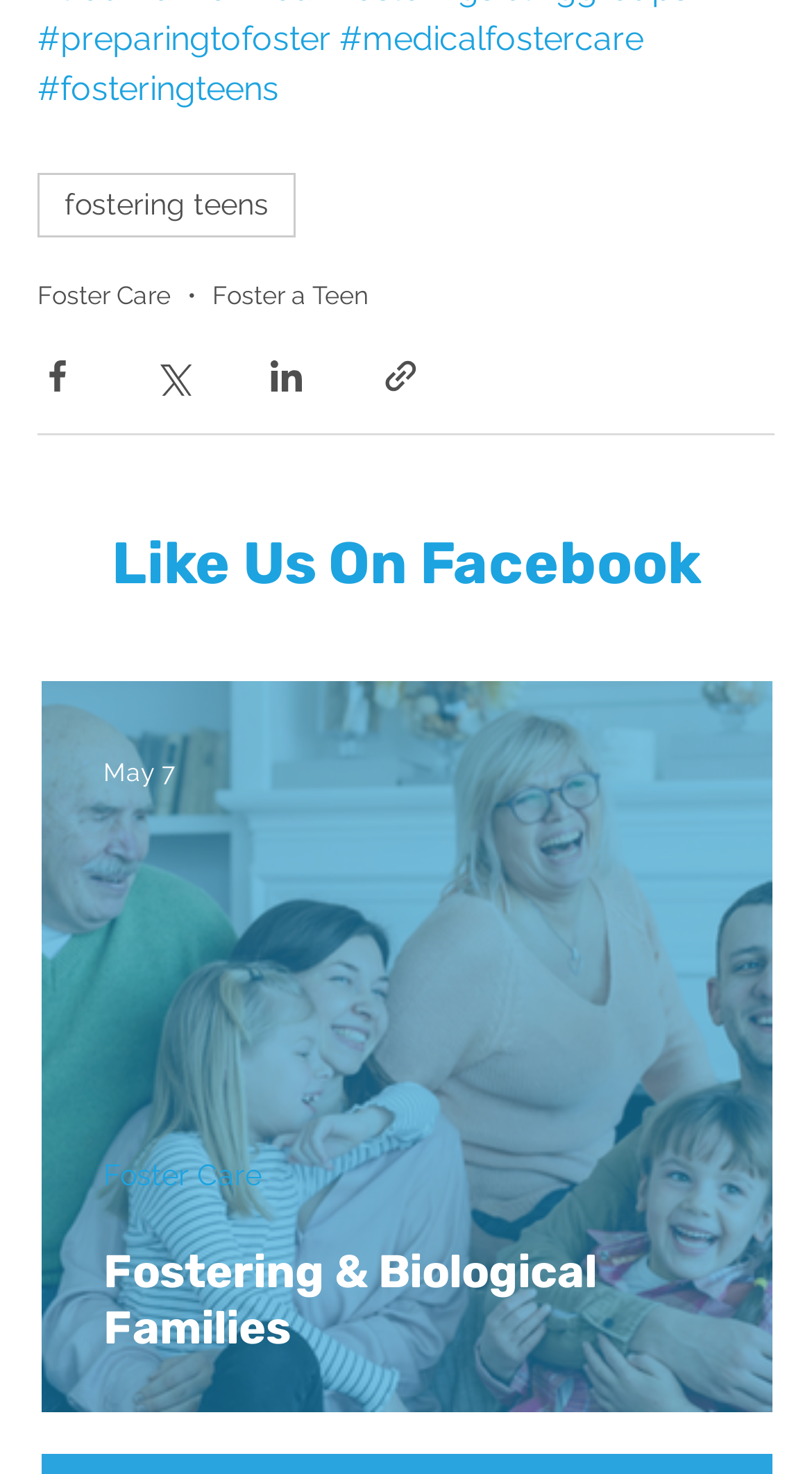Answer the question using only one word or a concise phrase: What is the purpose of the buttons in the middle section?

Share via social media